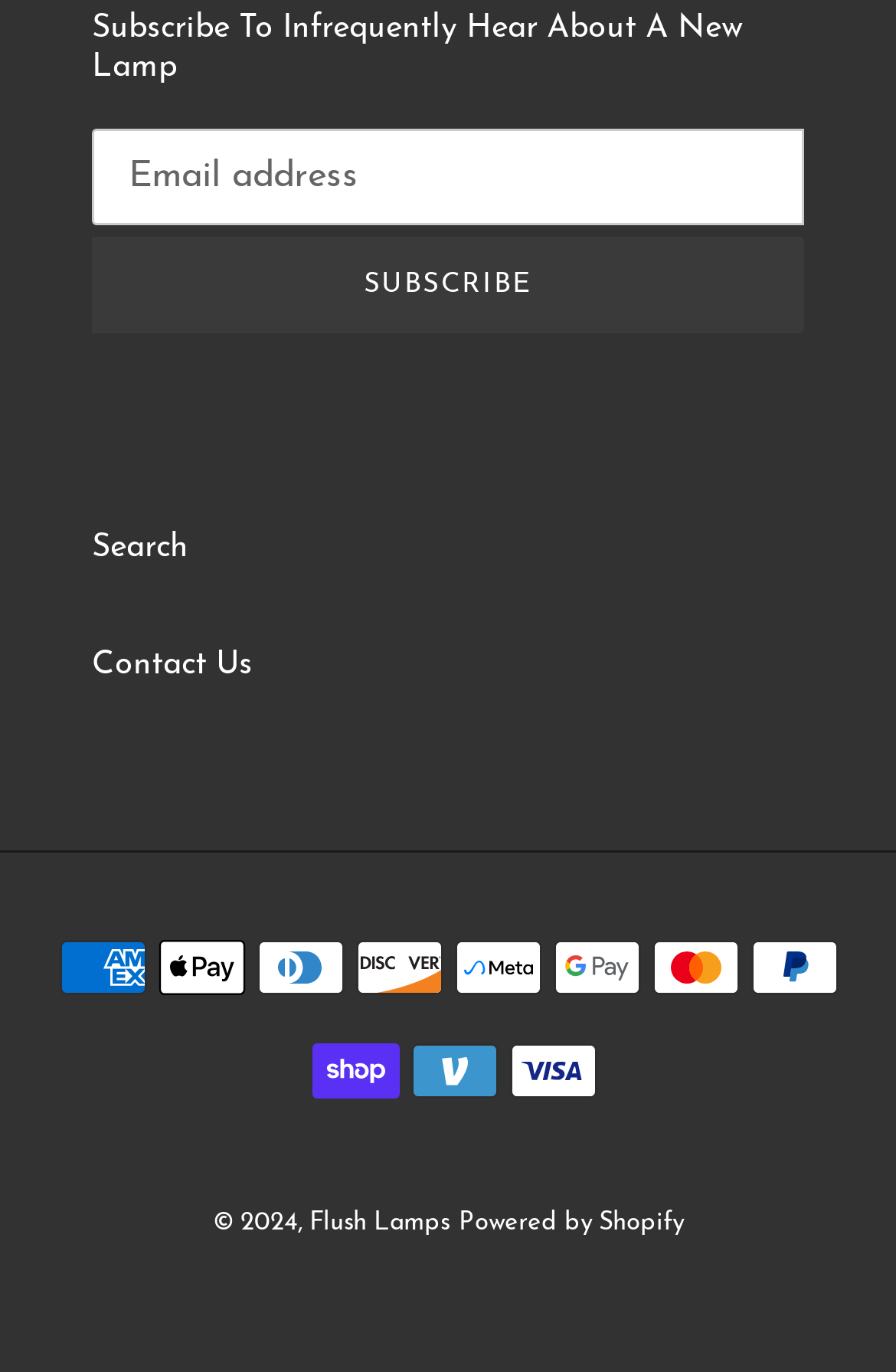What is the link below the separator?
Use the information from the image to give a detailed answer to the question.

The link 'Search' is located below the horizontal separator, indicating that it is a navigation element that allows users to search for something on the website.